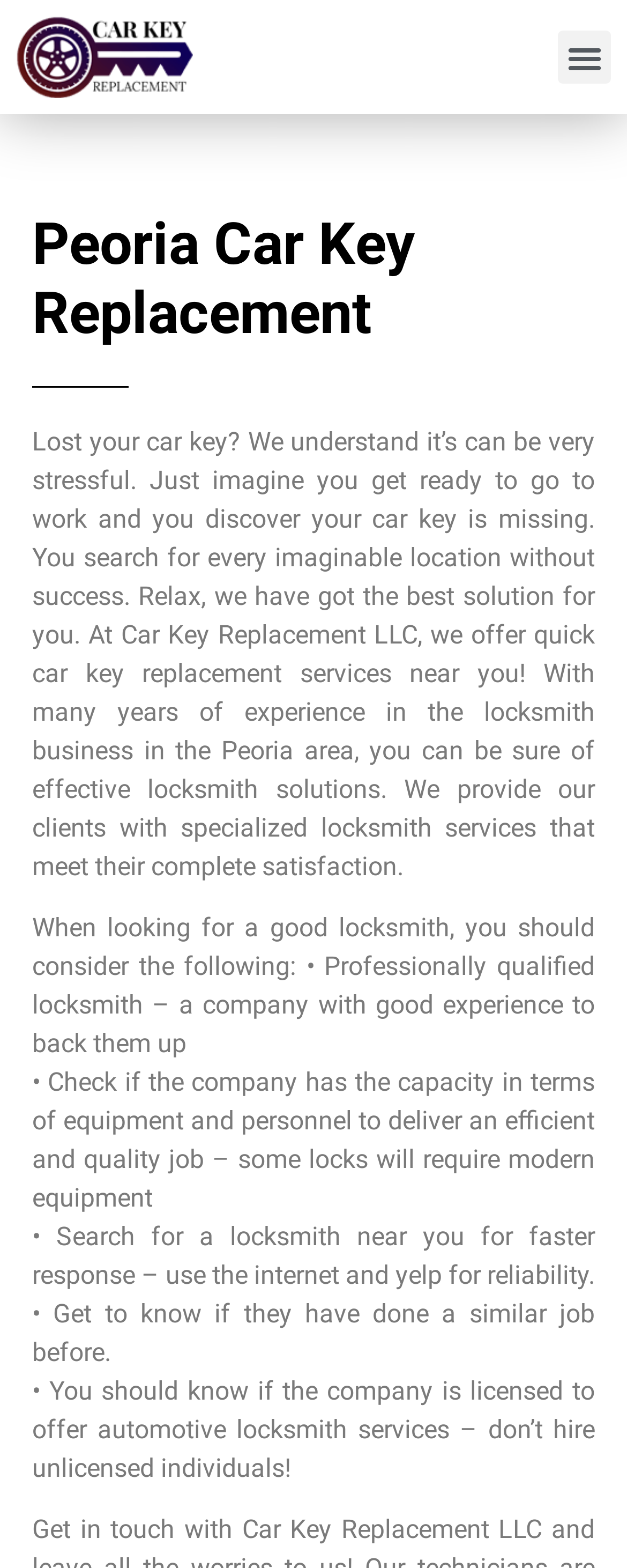Utilize the details in the image to thoroughly answer the following question: What is the location of Car Key Replacement LLC?

The location of Car Key Replacement LLC is Peoria, Arizona, as mentioned in the Root Element and the heading 'Peoria Car Key Replacement'.